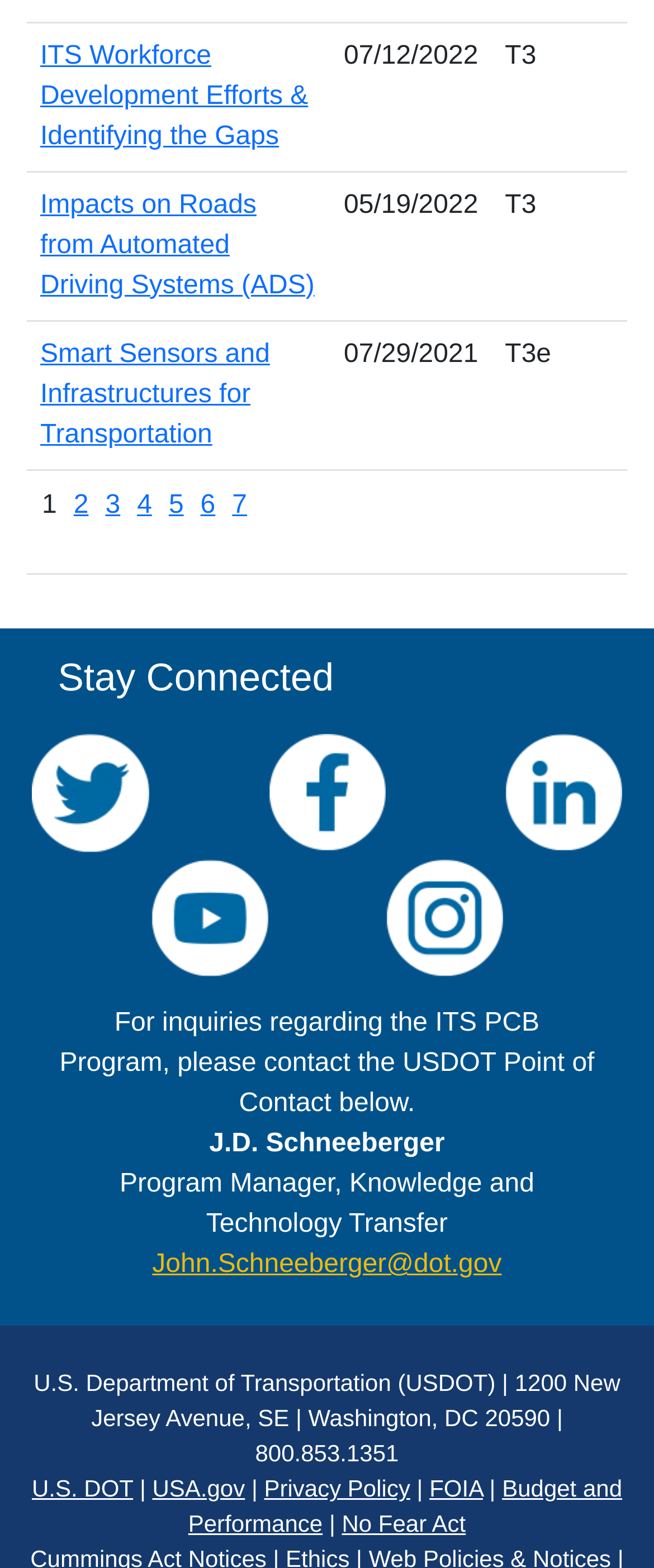Predict the bounding box for the UI component with the following description: "John.Schneeberger@dot.gov".

[0.233, 0.797, 0.767, 0.816]